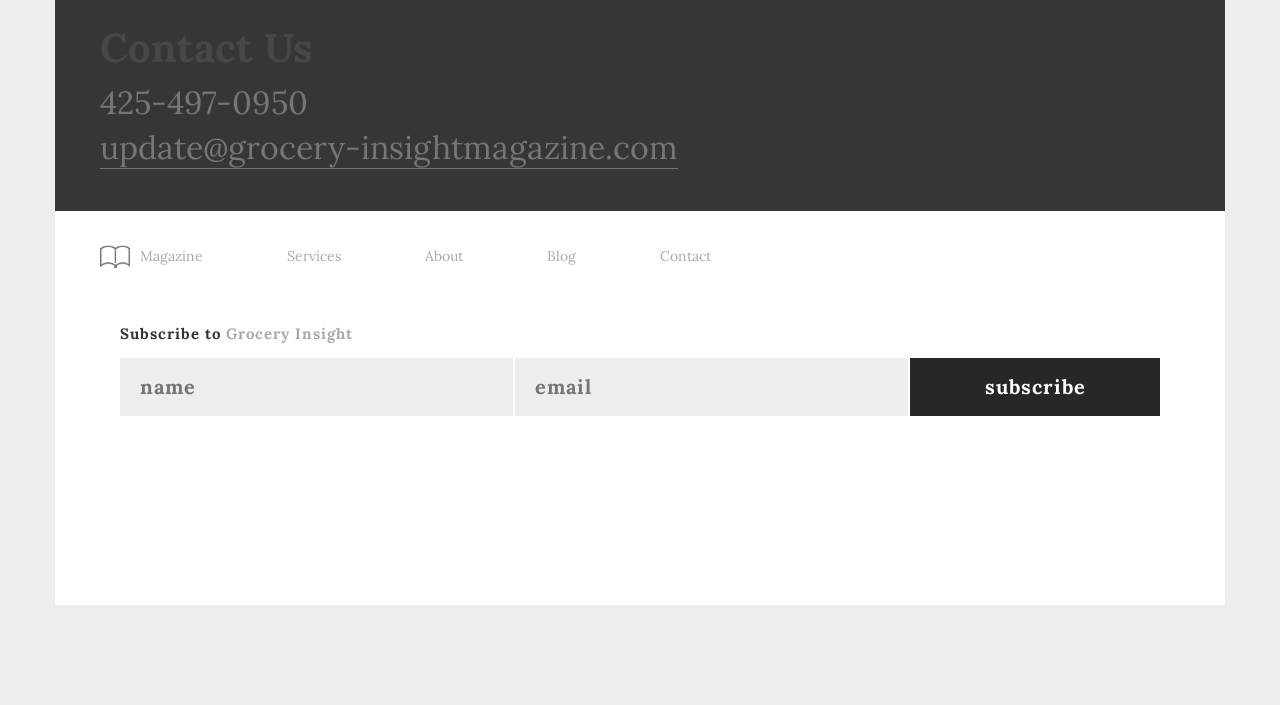Identify the bounding box coordinates of the element to click to follow this instruction: 'Enter your name'. Ensure the coordinates are four float values between 0 and 1, provided as [left, top, right, bottom].

[0.094, 0.507, 0.402, 0.59]